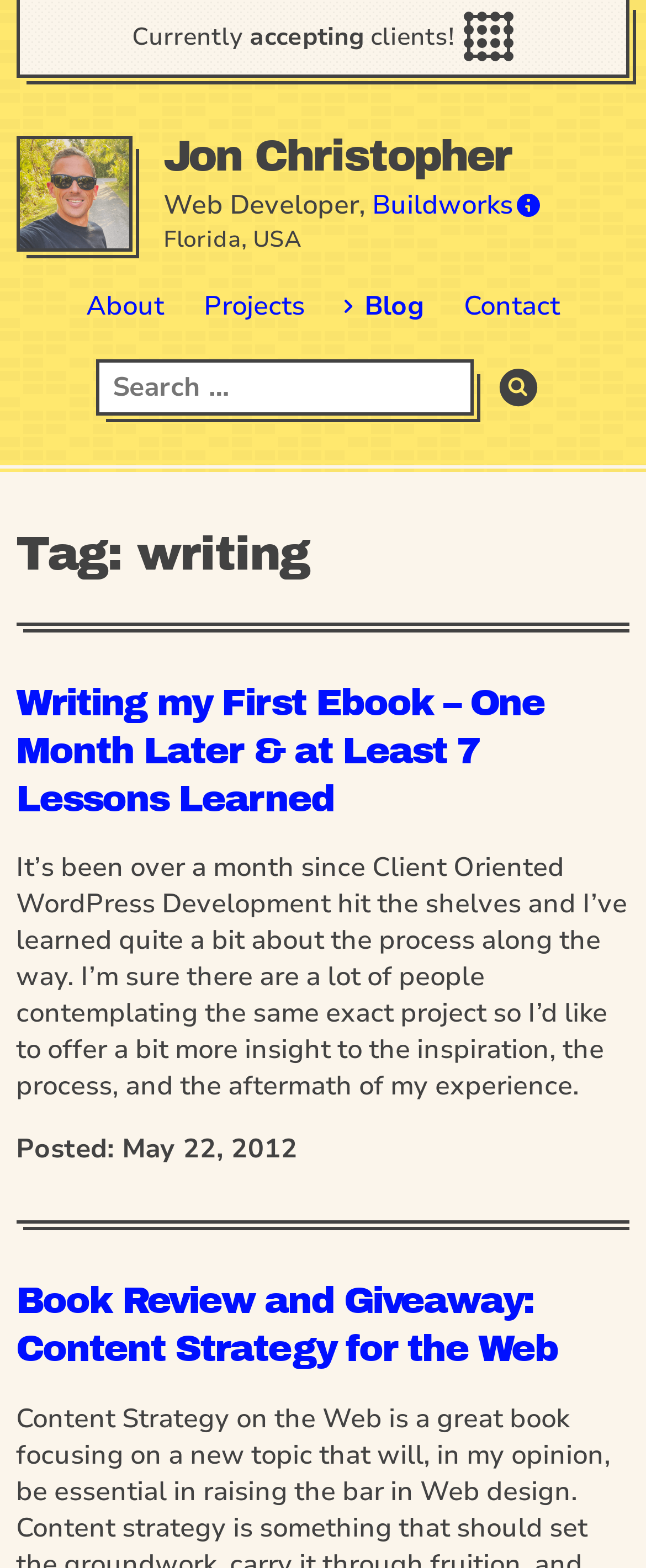What is the date of the first article?
Give a single word or phrase as your answer by examining the image.

May 22, 2012